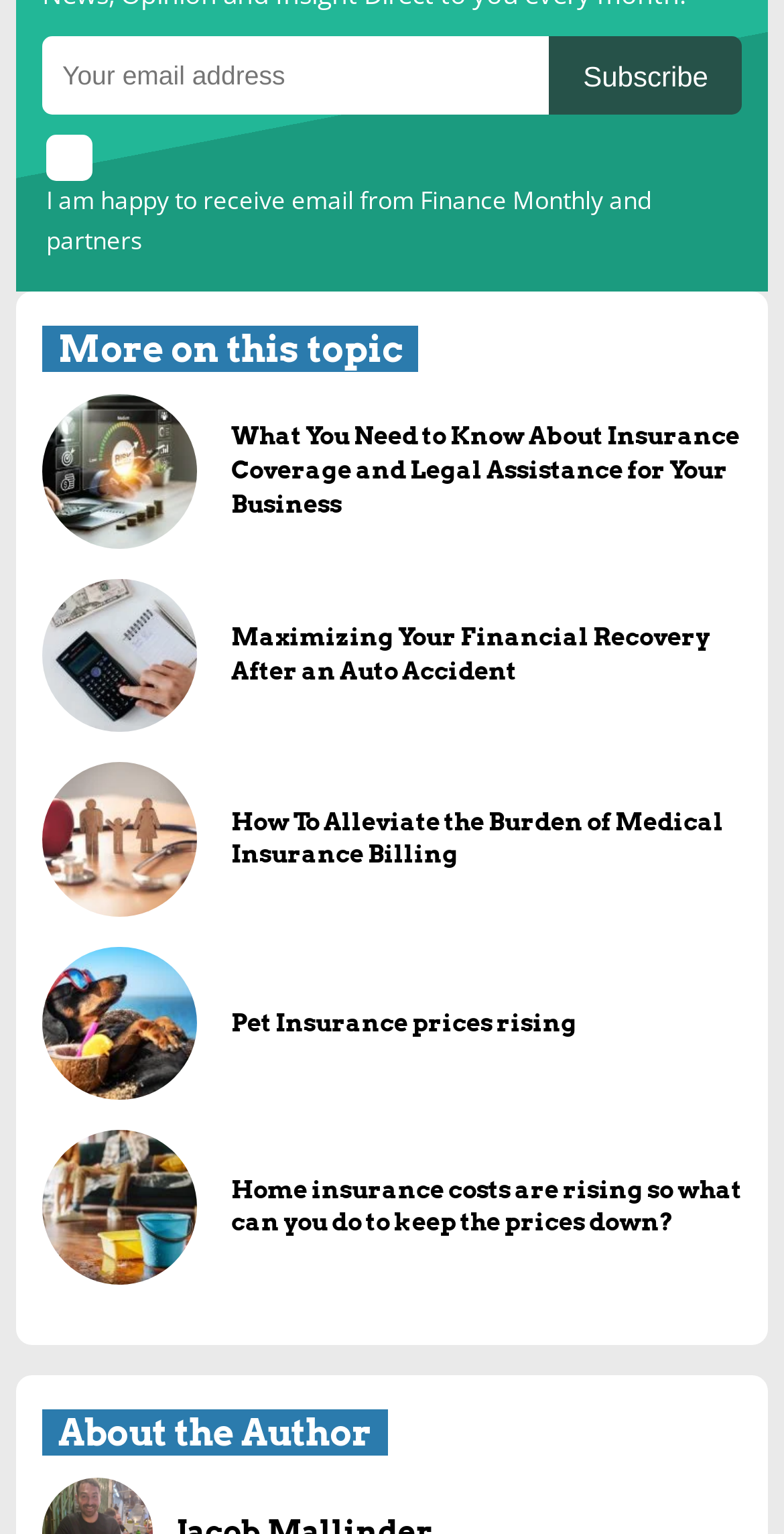What is the purpose of the textbox at the top?
Provide a detailed and well-explained answer to the question.

The textbox at the top with the label 'Email' is required and is likely used to input an email address for subscription or newsletter purposes.